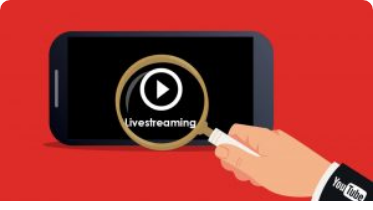What is the dominant color of the smartphone's screen?
Use the information from the image to give a detailed answer to the question.

The image illustrates a smartphone's screen displaying the word 'Livestreaming' prominently, and the background of the screen is a striking red color, which grabs the viewer's attention.